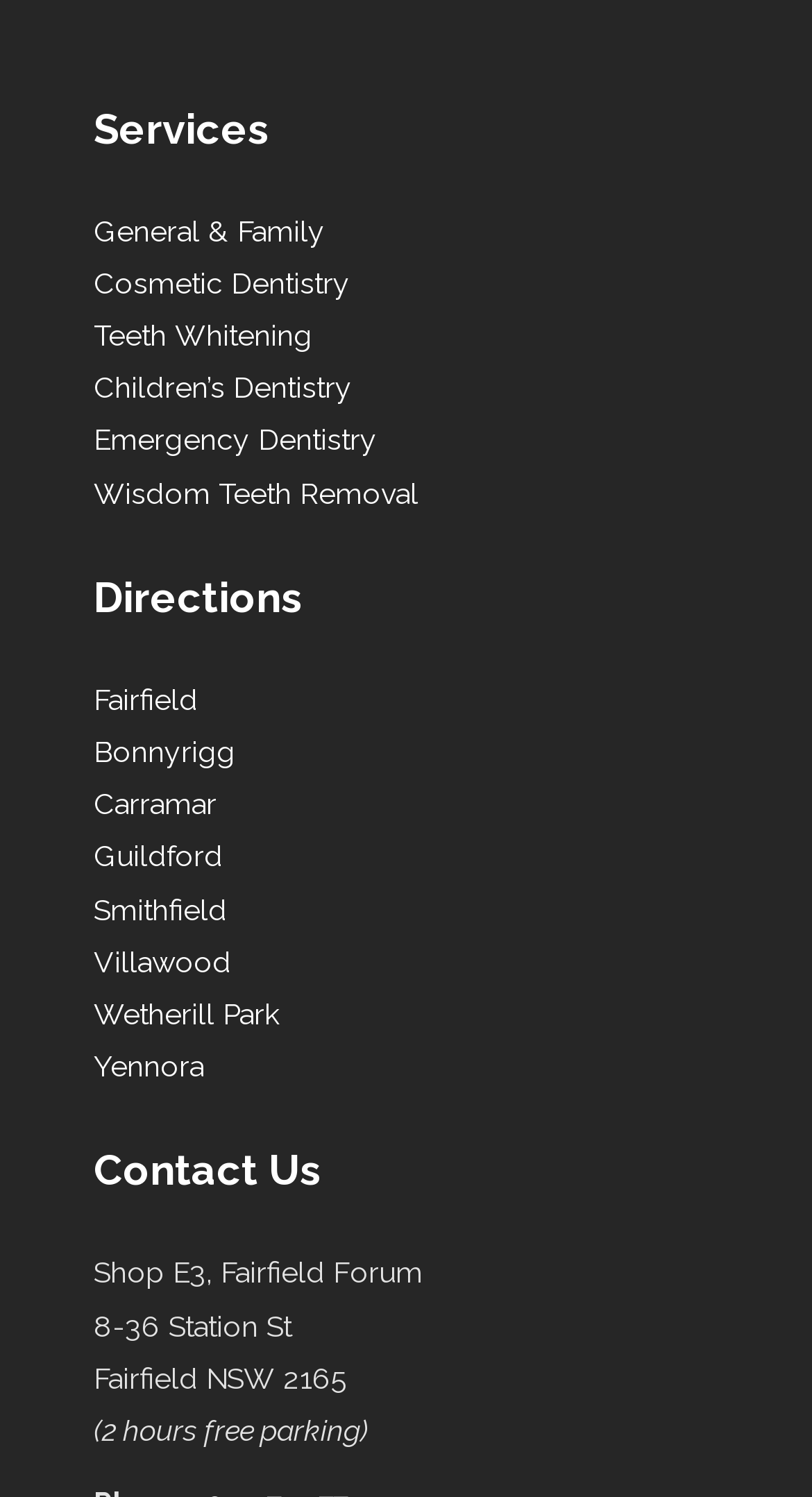Pinpoint the bounding box coordinates of the area that should be clicked to complete the following instruction: "View directions to Fairfield". The coordinates must be given as four float numbers between 0 and 1, i.e., [left, top, right, bottom].

[0.115, 0.456, 0.244, 0.478]